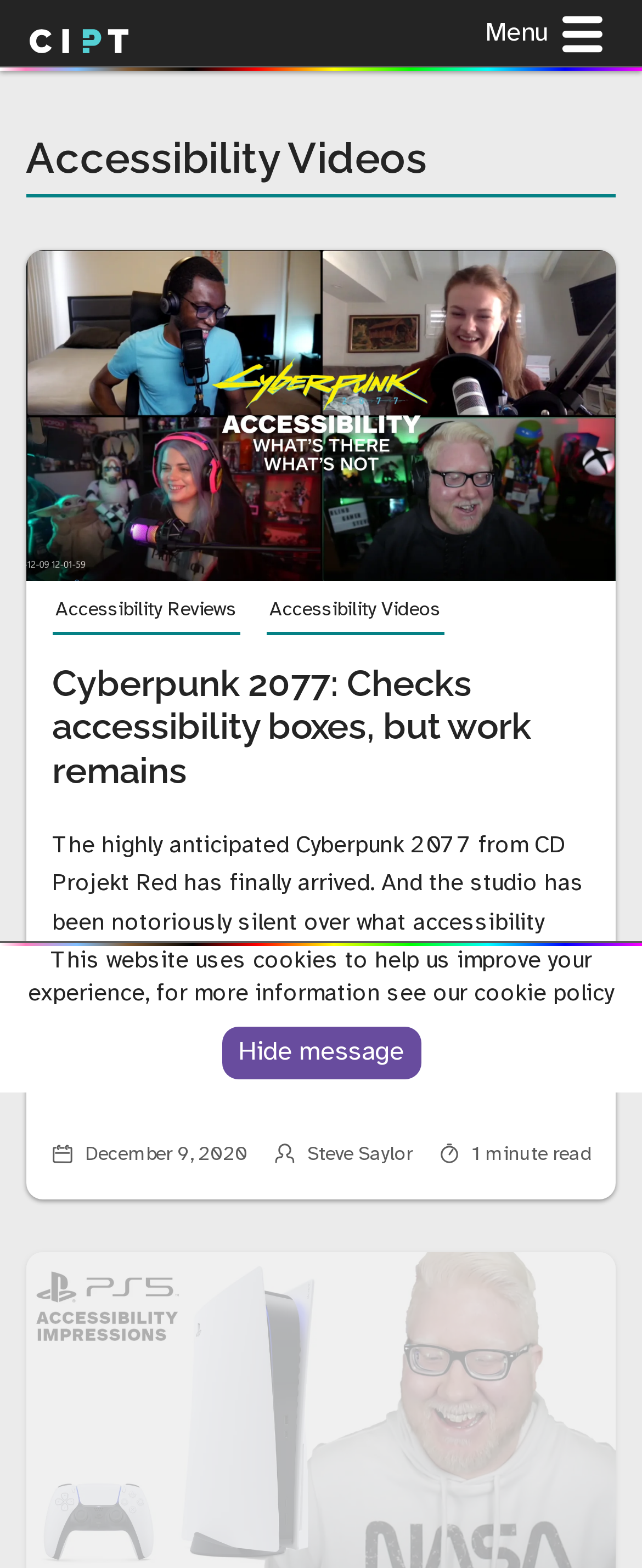Find the bounding box coordinates of the UI element according to this description: "cookie policy".

[0.738, 0.627, 0.956, 0.643]